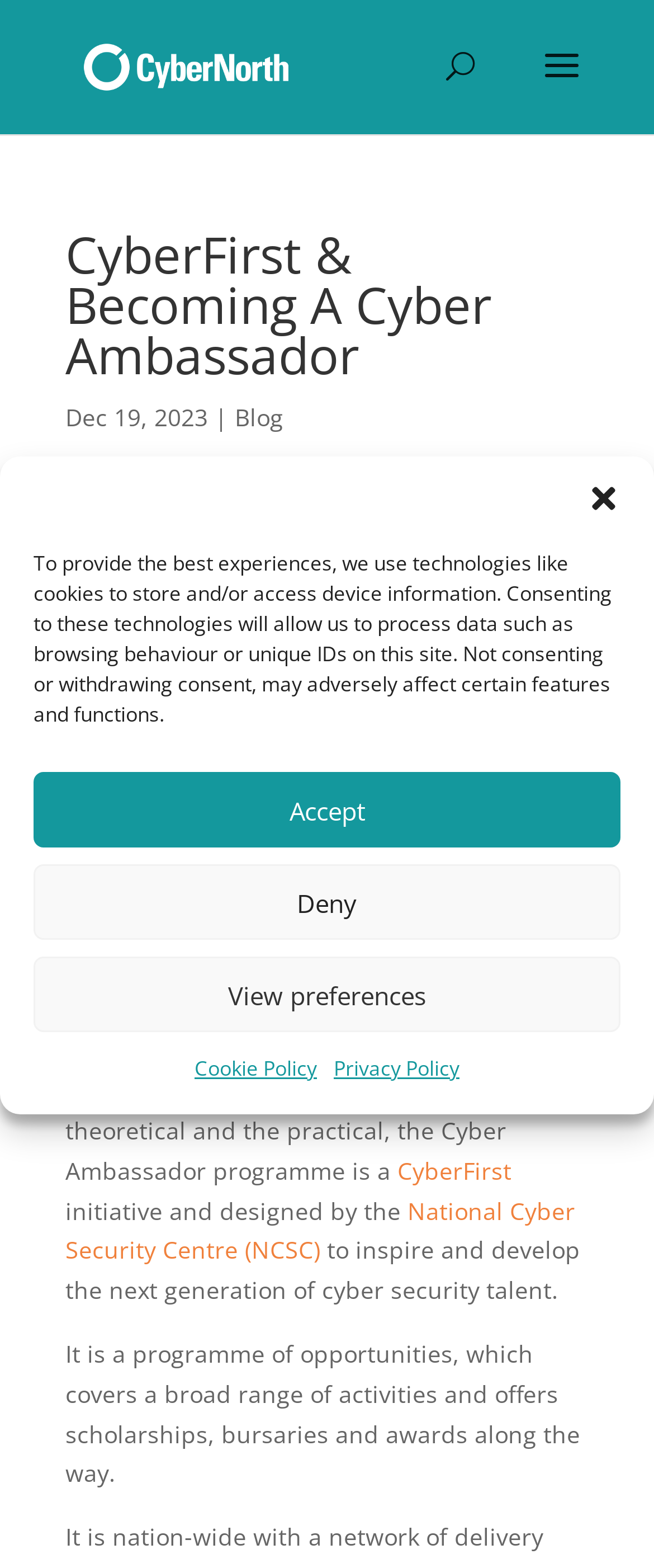Refer to the image and answer the question with as much detail as possible: What is the name of the programme that brings industry and education together?

I found this answer by looking at the text in the figure element, which describes the Cyber Ambassador programme as an initiative that brings industry and education together.